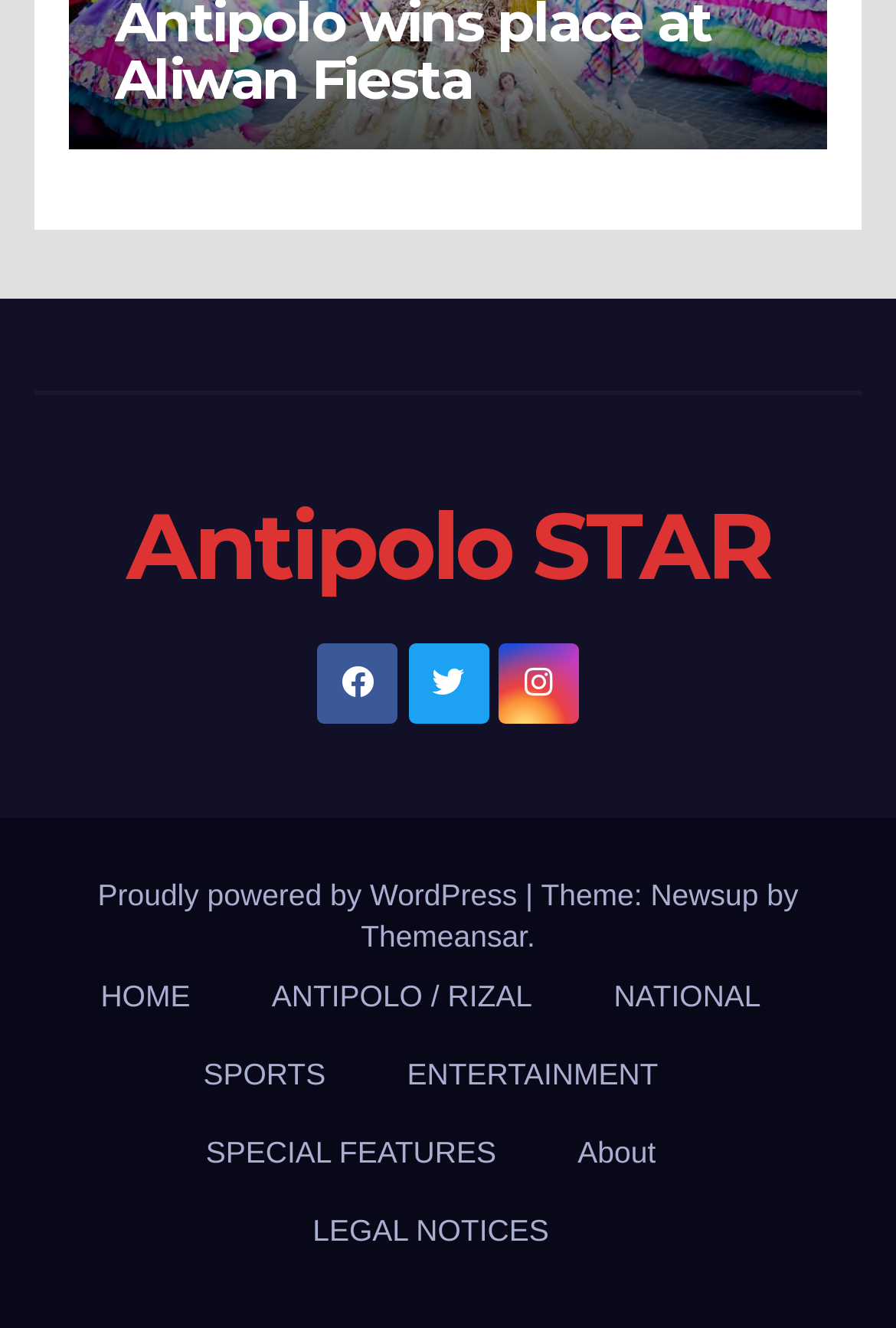What is the theme of the website?
From the image, respond with a single word or phrase.

Newsup